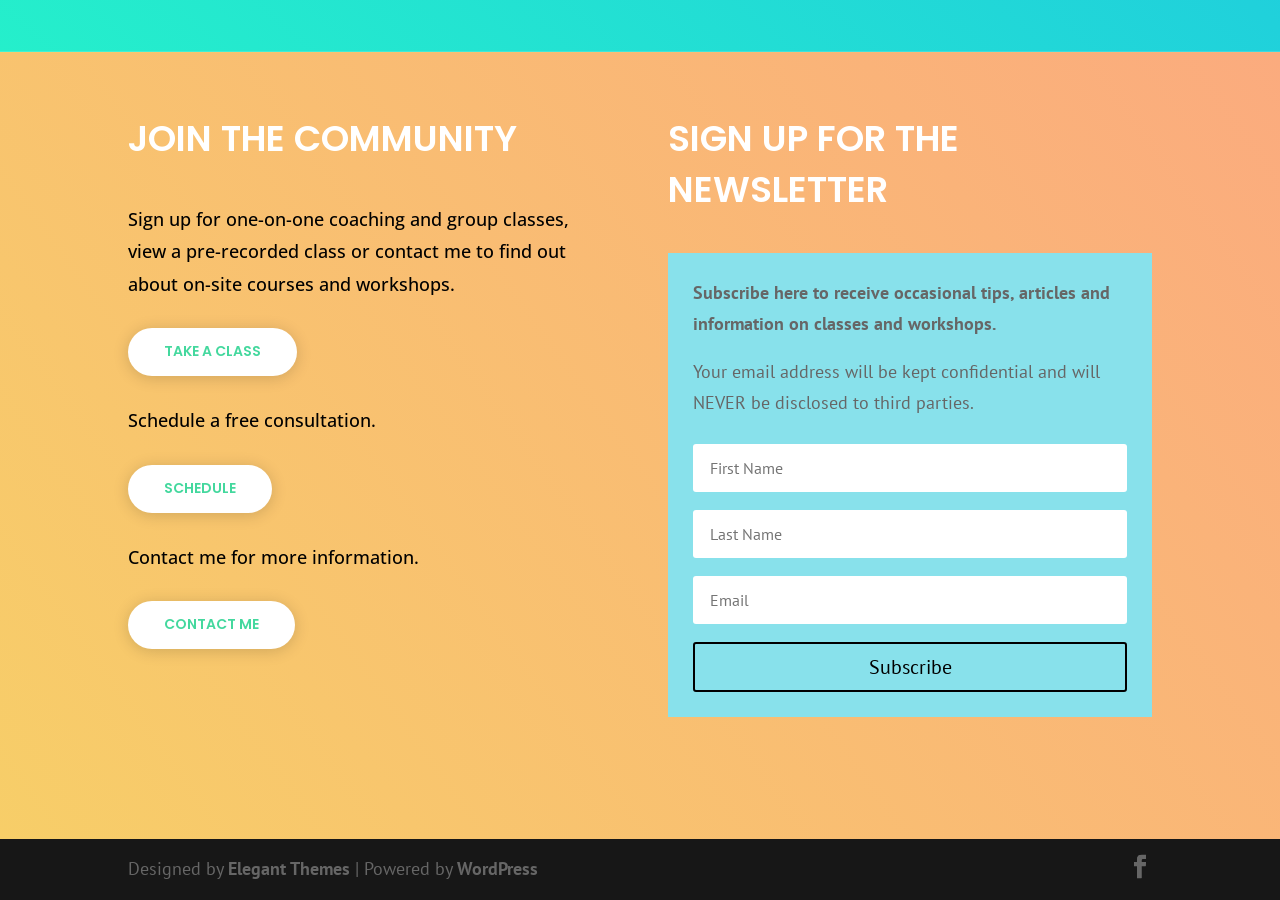Kindly provide the bounding box coordinates of the section you need to click on to fulfill the given instruction: "Schedule a free consultation".

[0.1, 0.516, 0.212, 0.569]